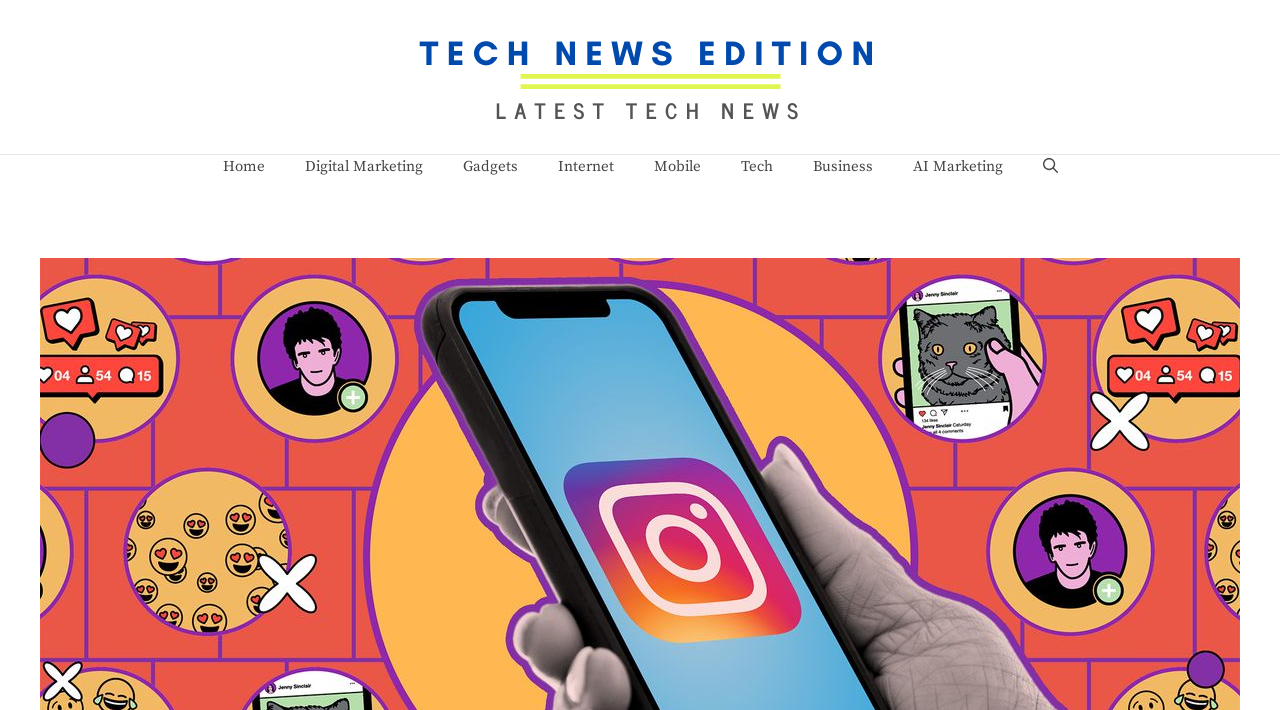Using the provided description Gadgets, find the bounding box coordinates for the UI element. Provide the coordinates in (top-left x, top-left y, bottom-right x, bottom-right y) format, ensuring all values are between 0 and 1.

[0.346, 0.218, 0.42, 0.251]